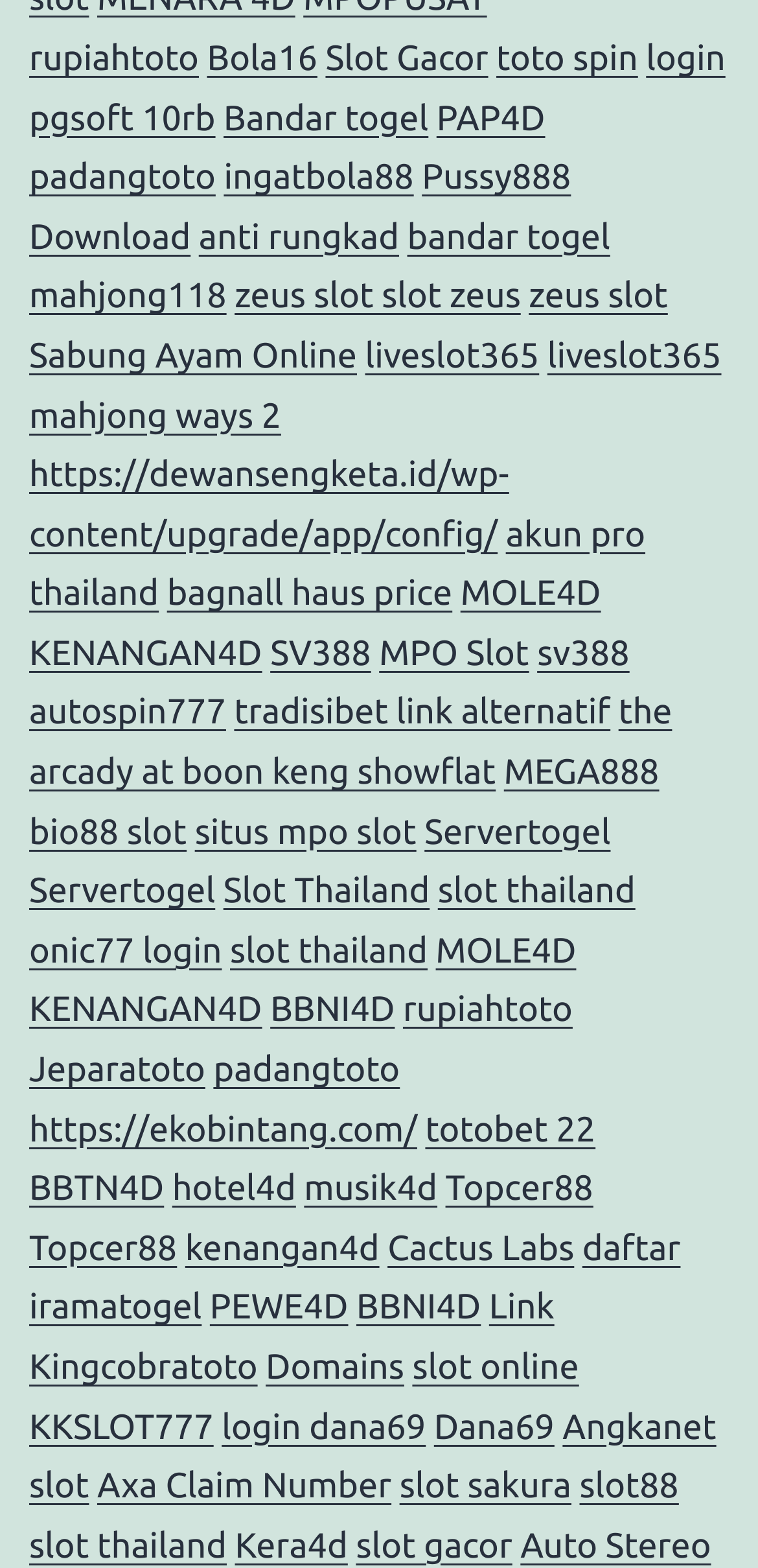What is the vertical position of the link 'Pussy888 Download'?
Observe the image and answer the question with a one-word or short phrase response.

0.101